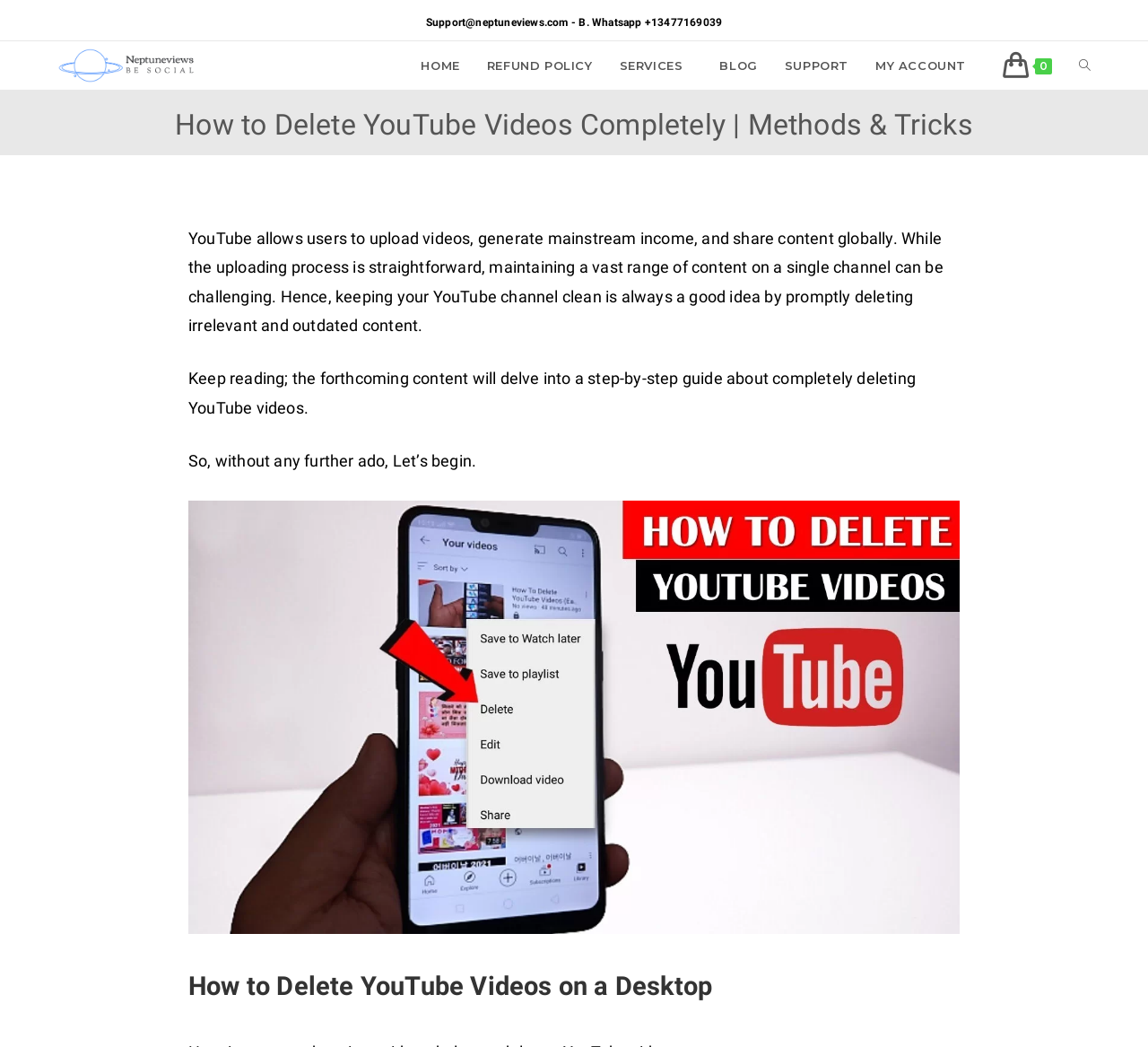Given the element description: "Toggle website search", predict the bounding box coordinates of this UI element. The coordinates must be four float numbers between 0 and 1, given as [left, top, right, bottom].

[0.928, 0.039, 0.962, 0.085]